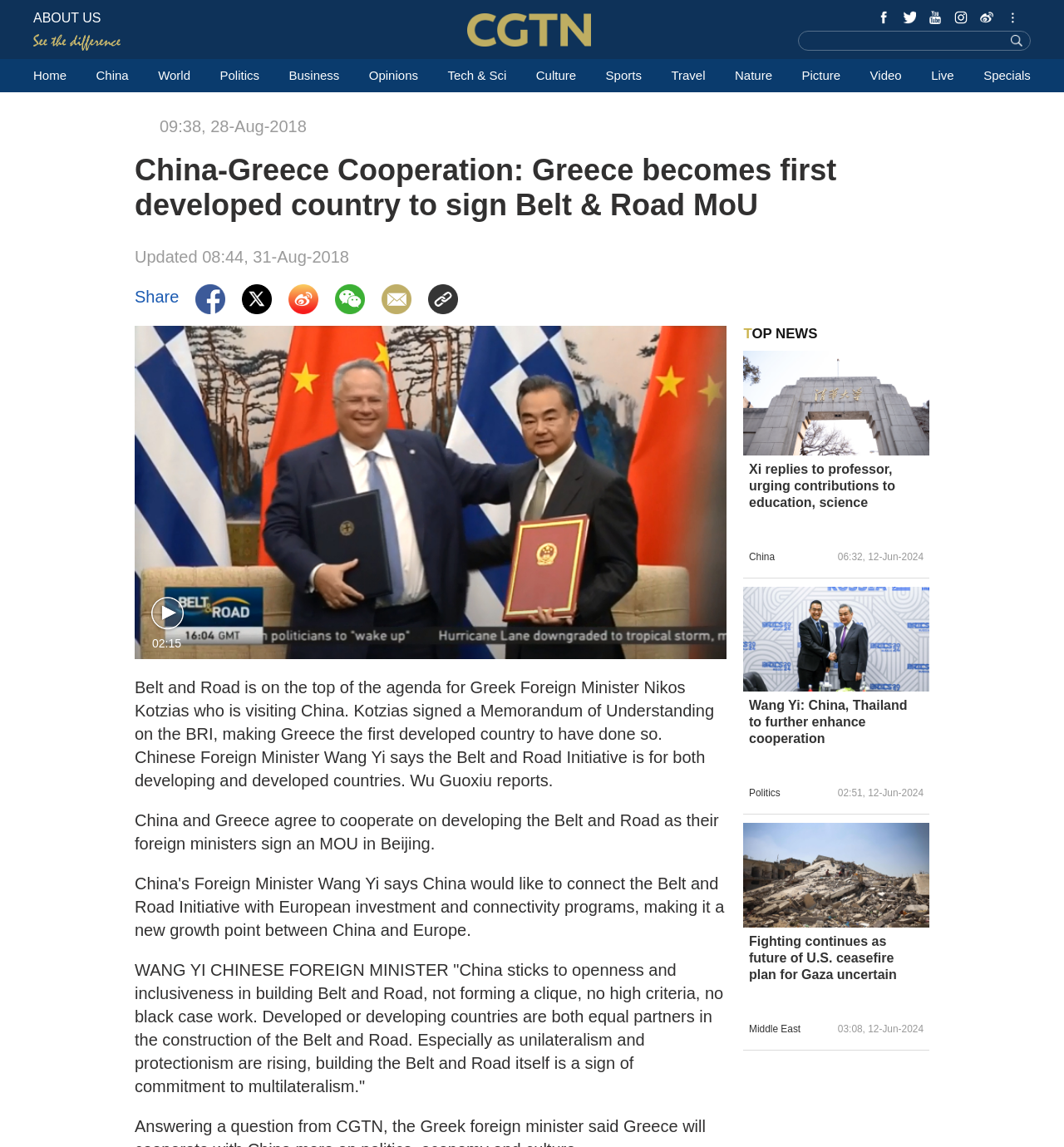Determine the bounding box coordinates of the clickable region to follow the instruction: "Click on the 'Home' link".

[0.031, 0.051, 0.063, 0.08]